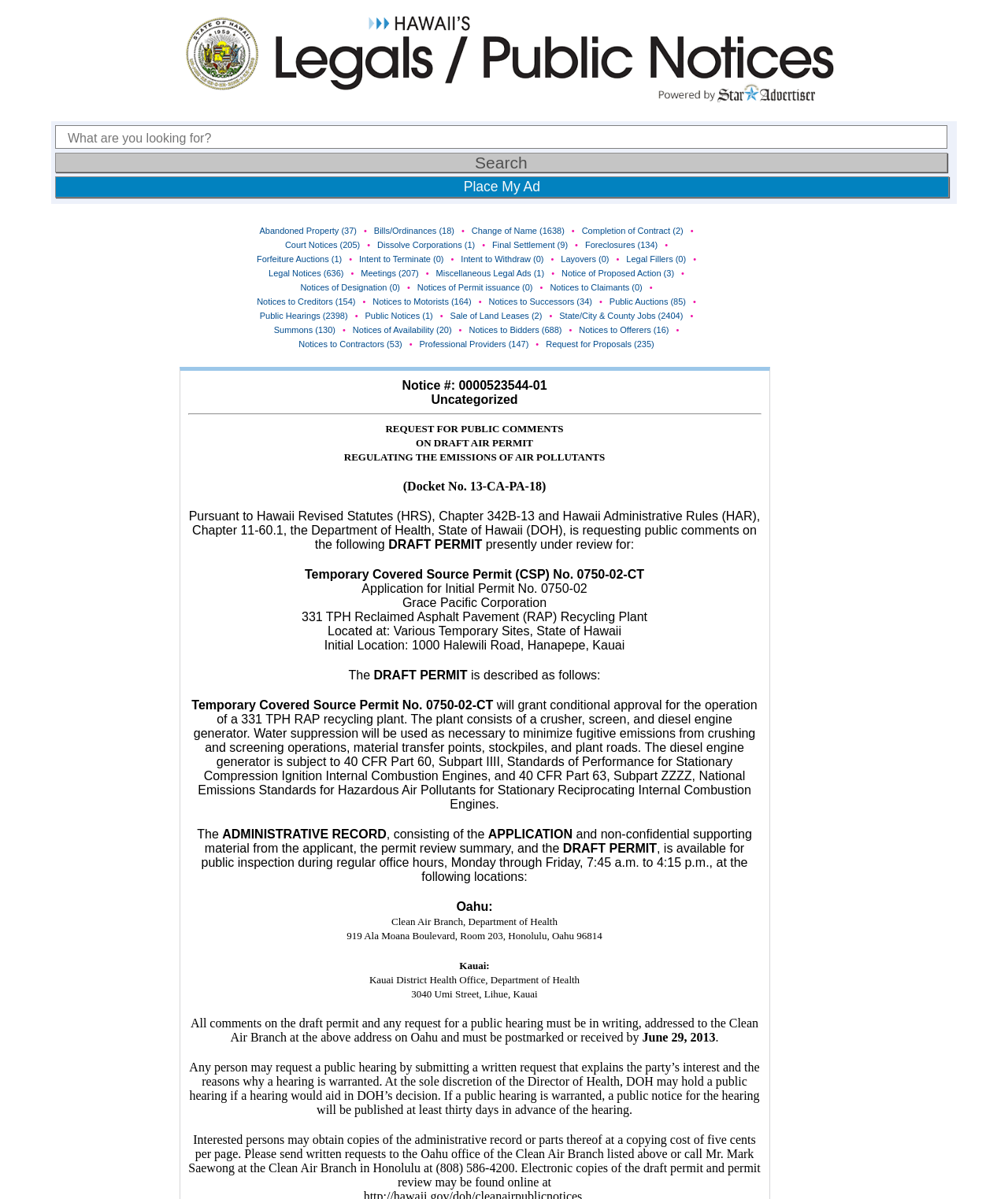Determine the bounding box coordinates of the UI element described below. Use the format (top-left x, top-left y, bottom-right x, bottom-right y) with floating point numbers between 0 and 1: Notice of Proposed Action (3)

[0.557, 0.224, 0.669, 0.232]